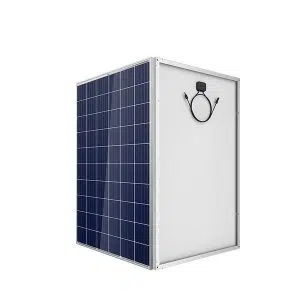Answer the question below in one word or phrase:
What is the series name of the solar panel?

YCPV-265P-280P Solar Panel